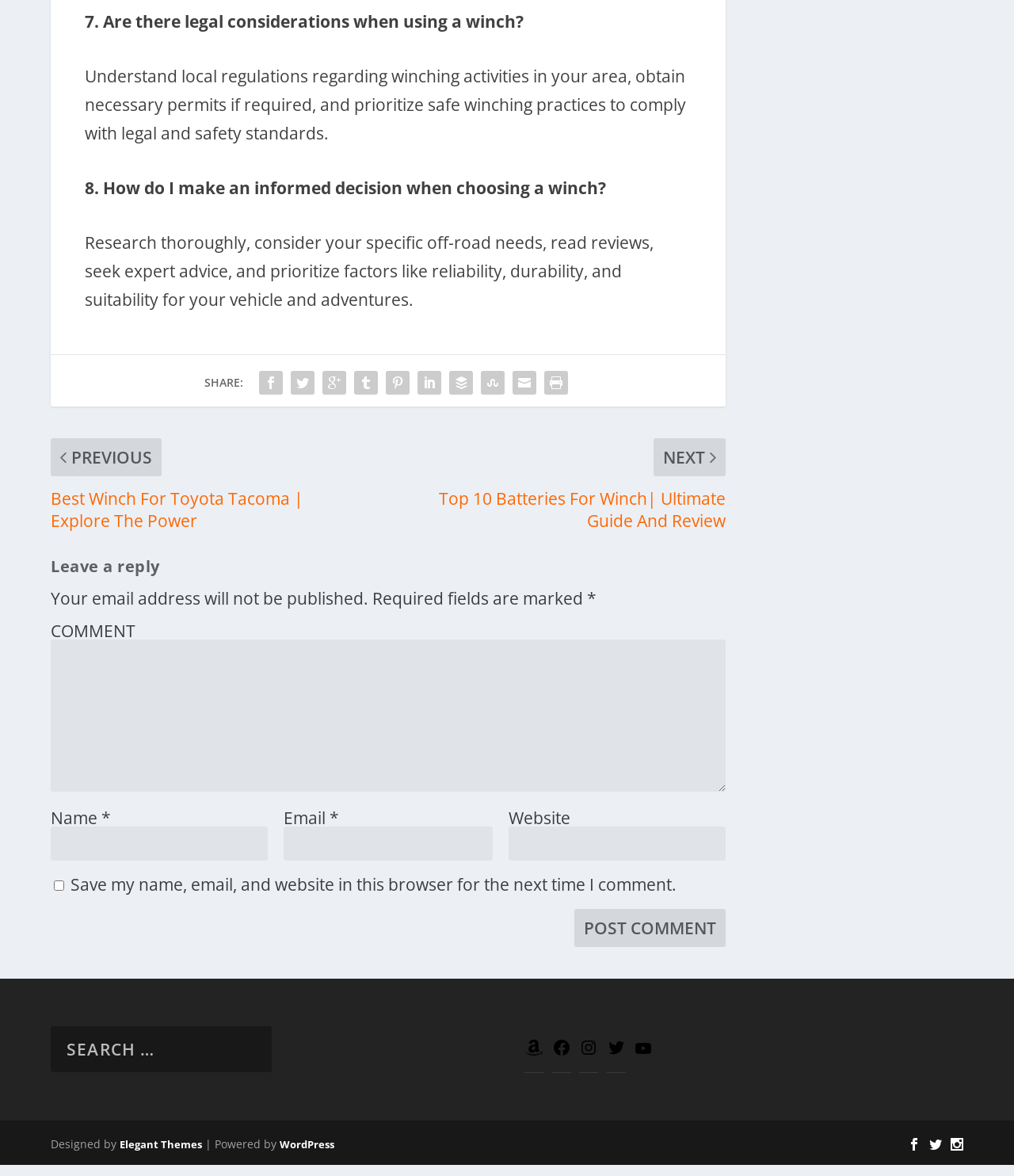Locate the UI element described as follows: "parent_node: Name * name="author"". Return the bounding box coordinates as four float numbers between 0 and 1 in the order [left, top, right, bottom].

[0.05, 0.712, 0.264, 0.741]